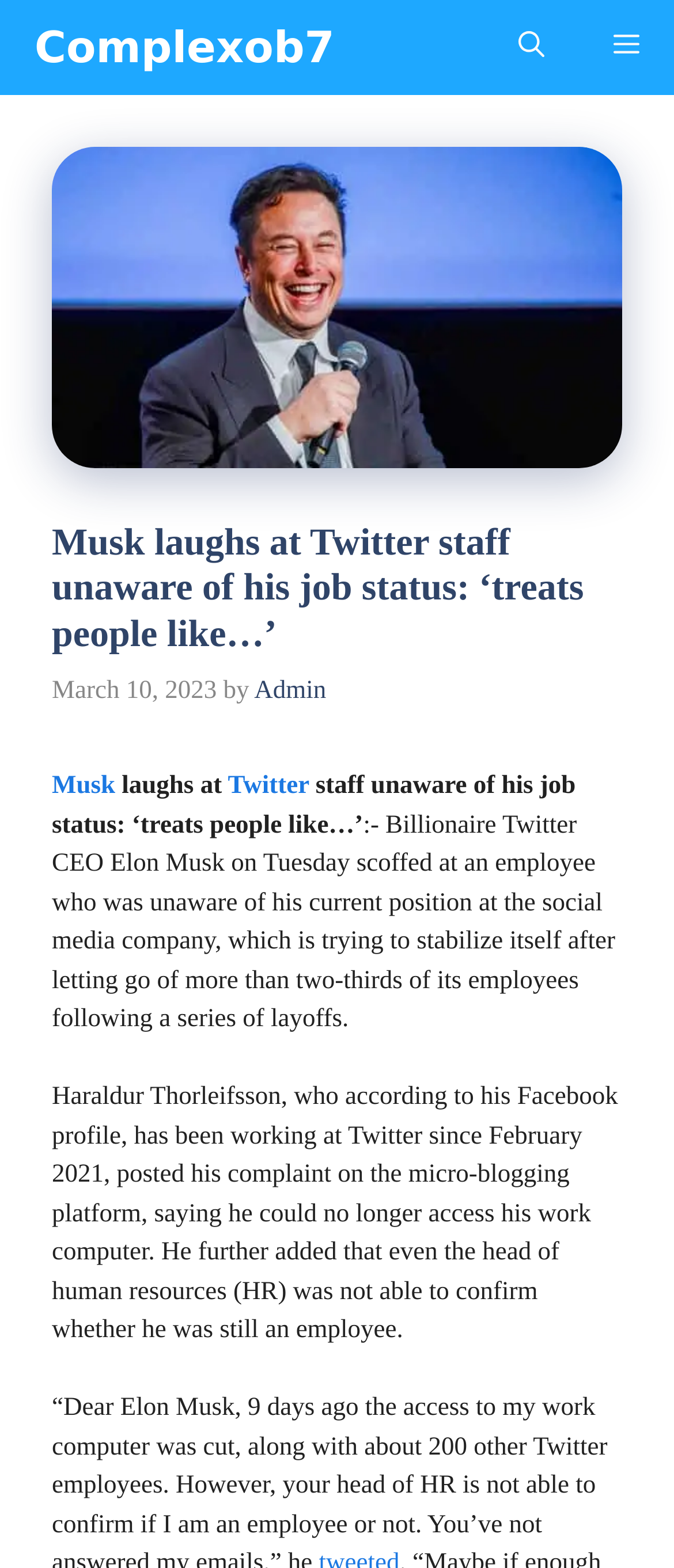Determine the bounding box for the described UI element: "aria-label="Open Search Bar"".

[0.718, 0.0, 0.859, 0.061]